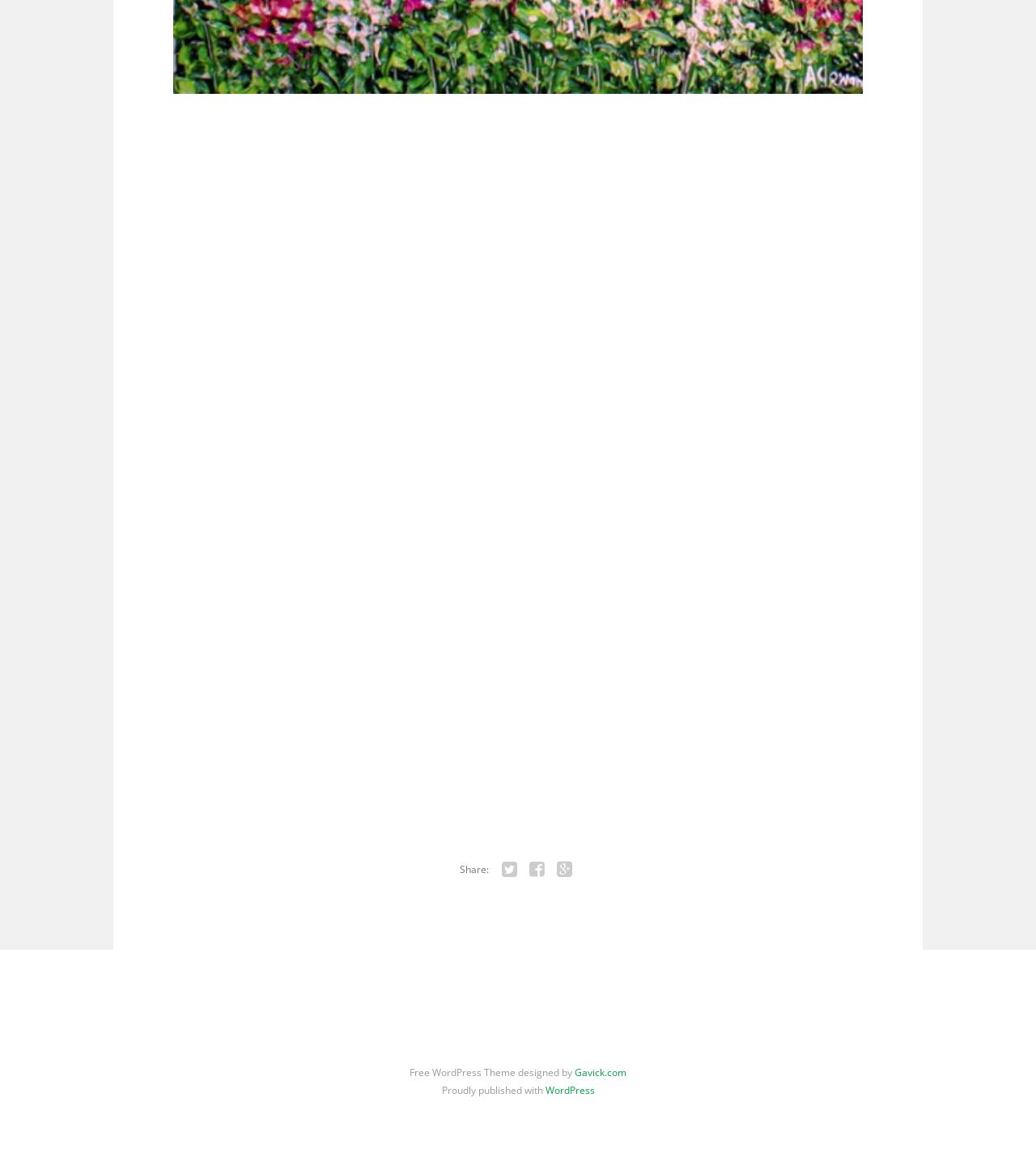Please find the bounding box coordinates of the element that needs to be clicked to perform the following instruction: "Go to Artists page". The bounding box coordinates should be four float numbers between 0 and 1, represented as [left, top, right, bottom].

[0.388, 0.847, 0.405, 0.869]